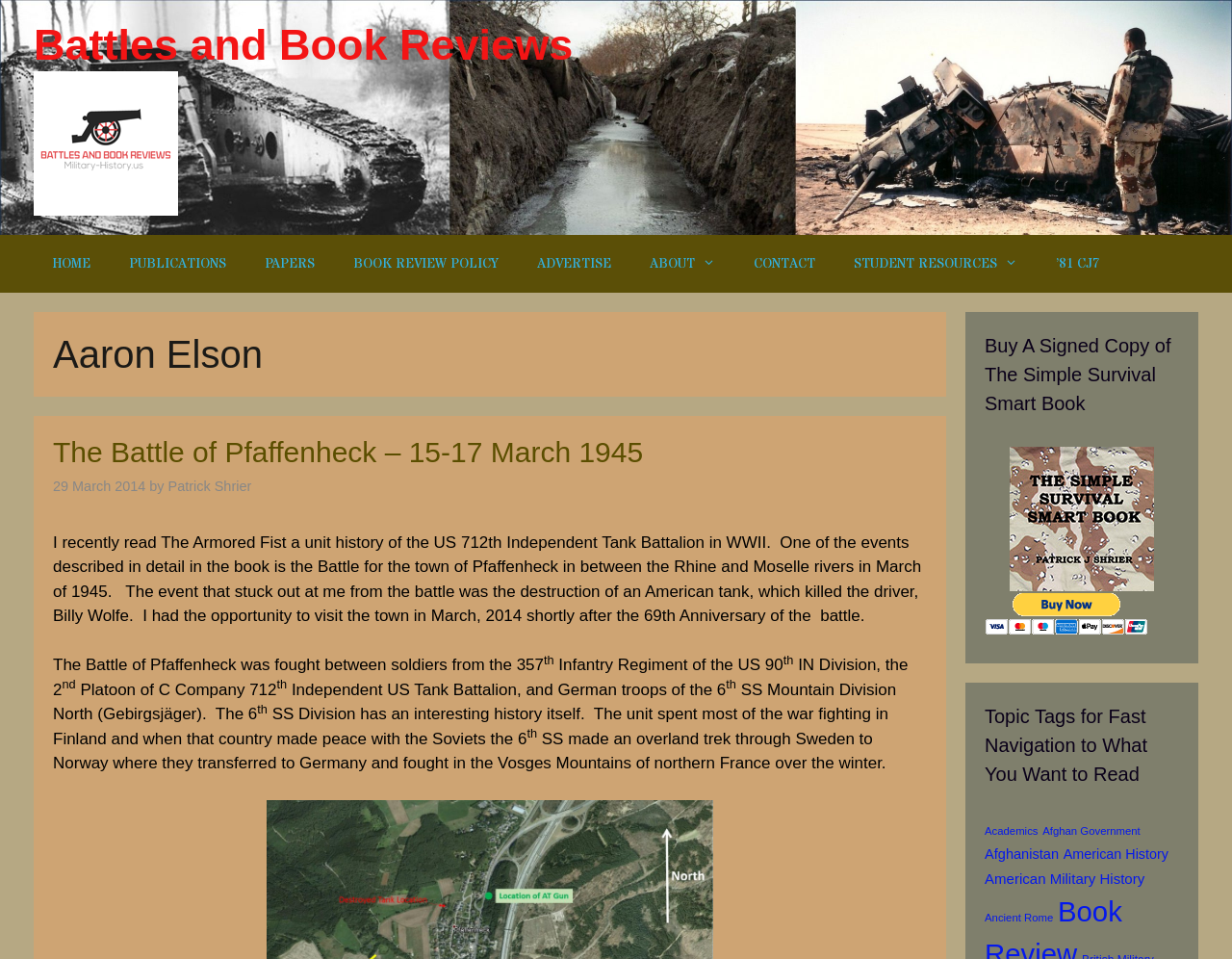Identify the bounding box coordinates for the element that needs to be clicked to fulfill this instruction: "Read the article about 'The Battle of Pfaffenheck – 15-17 March 1945'". Provide the coordinates in the format of four float numbers between 0 and 1: [left, top, right, bottom].

[0.043, 0.454, 0.752, 0.49]